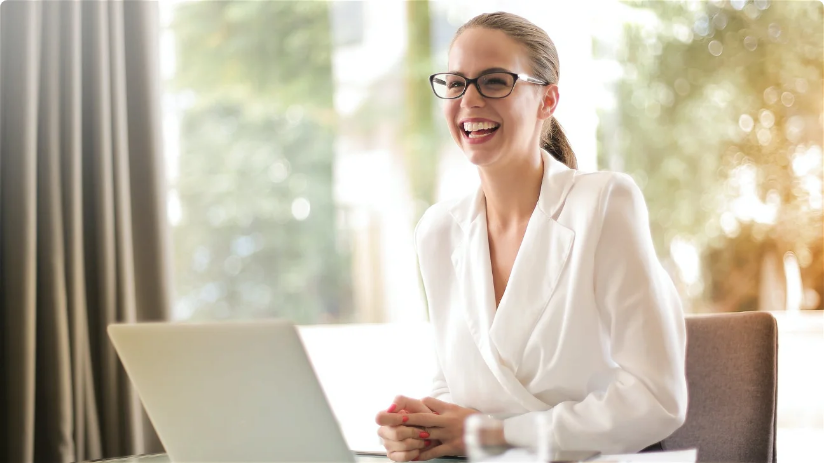Kindly respond to the following question with a single word or a brief phrase: 
What is the woman doing with her hands?

Clasped together